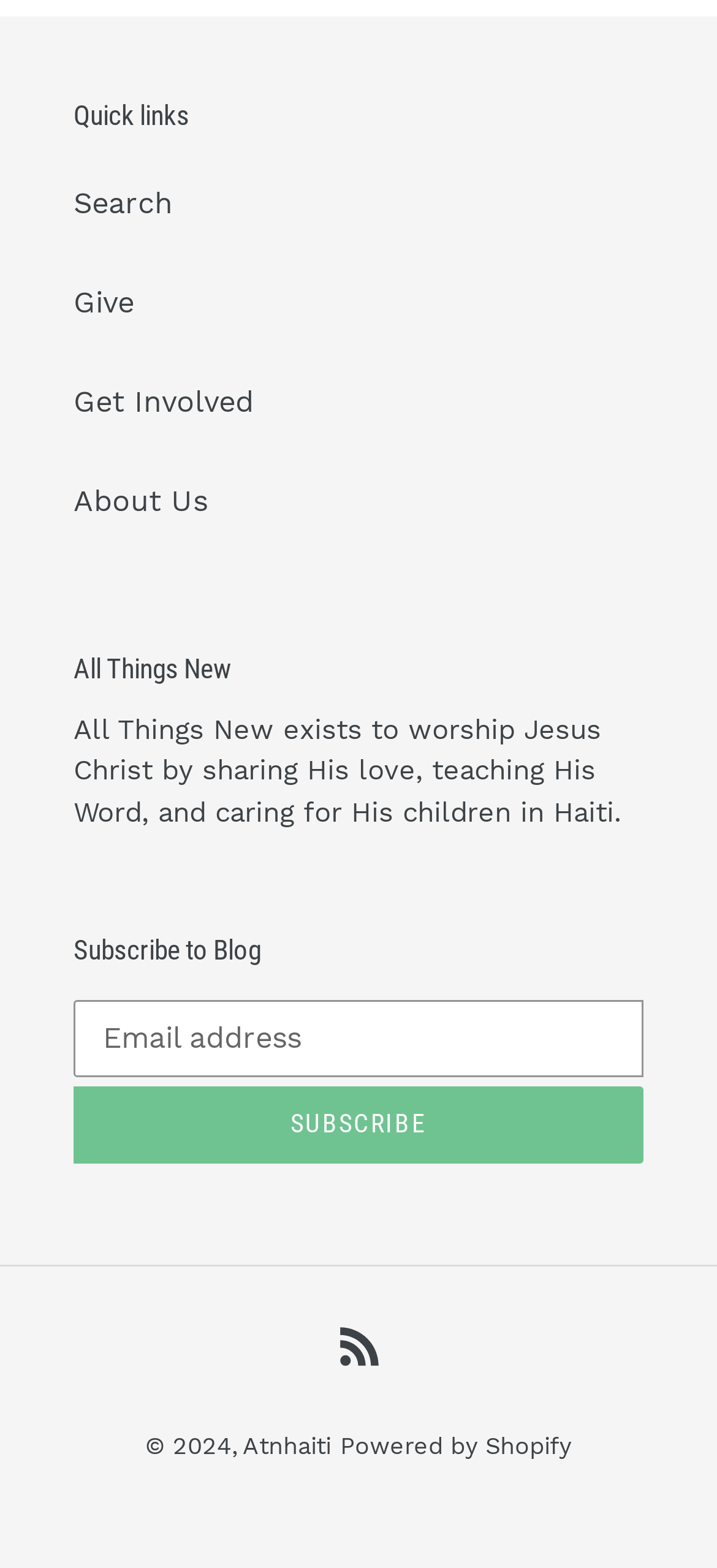Identify the bounding box of the HTML element described as: "Powered by Shopify".

[0.474, 0.913, 0.797, 0.931]